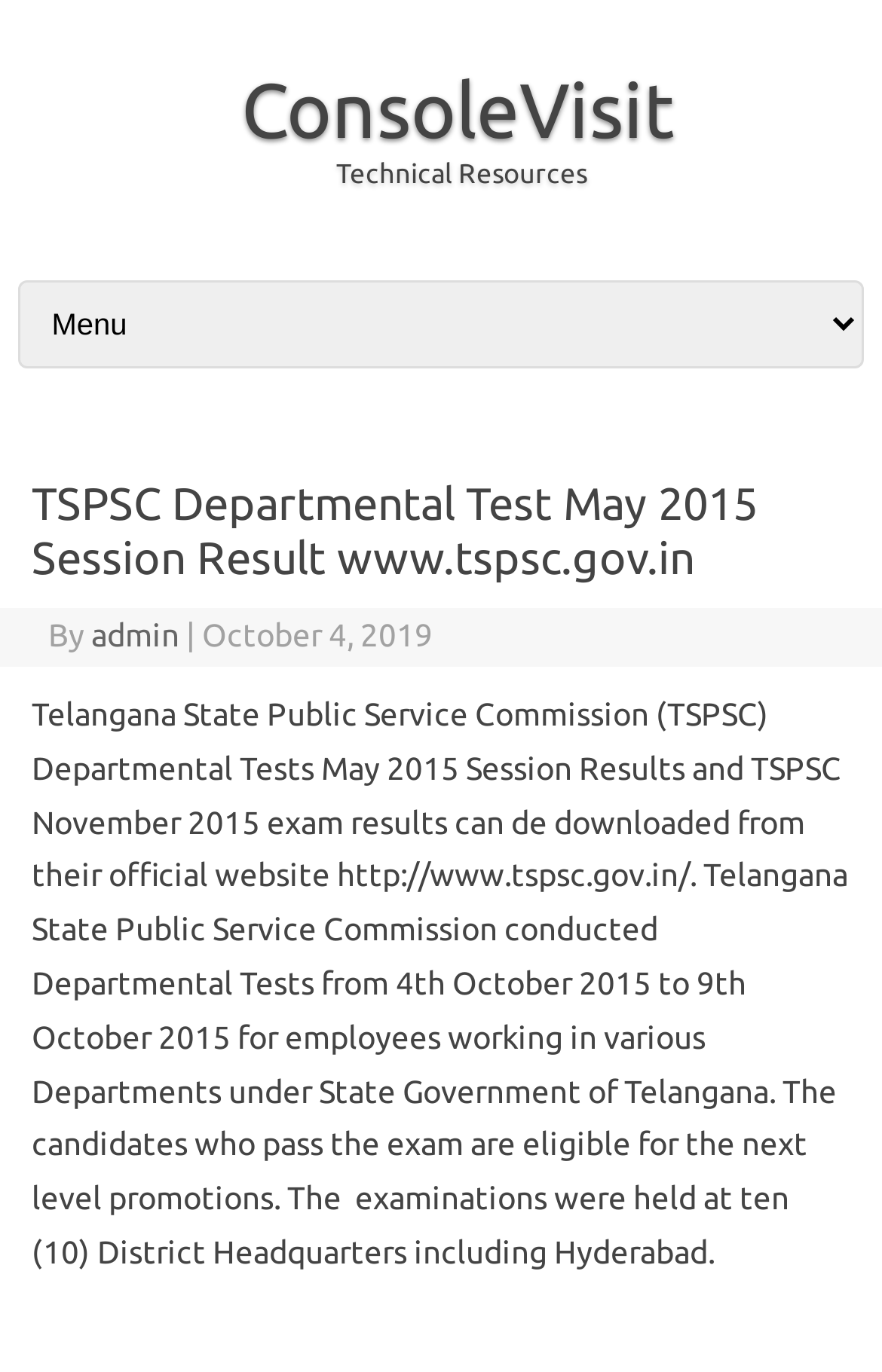Provide your answer to the question using just one word or phrase: How many district headquarters were the examinations held at?

Ten